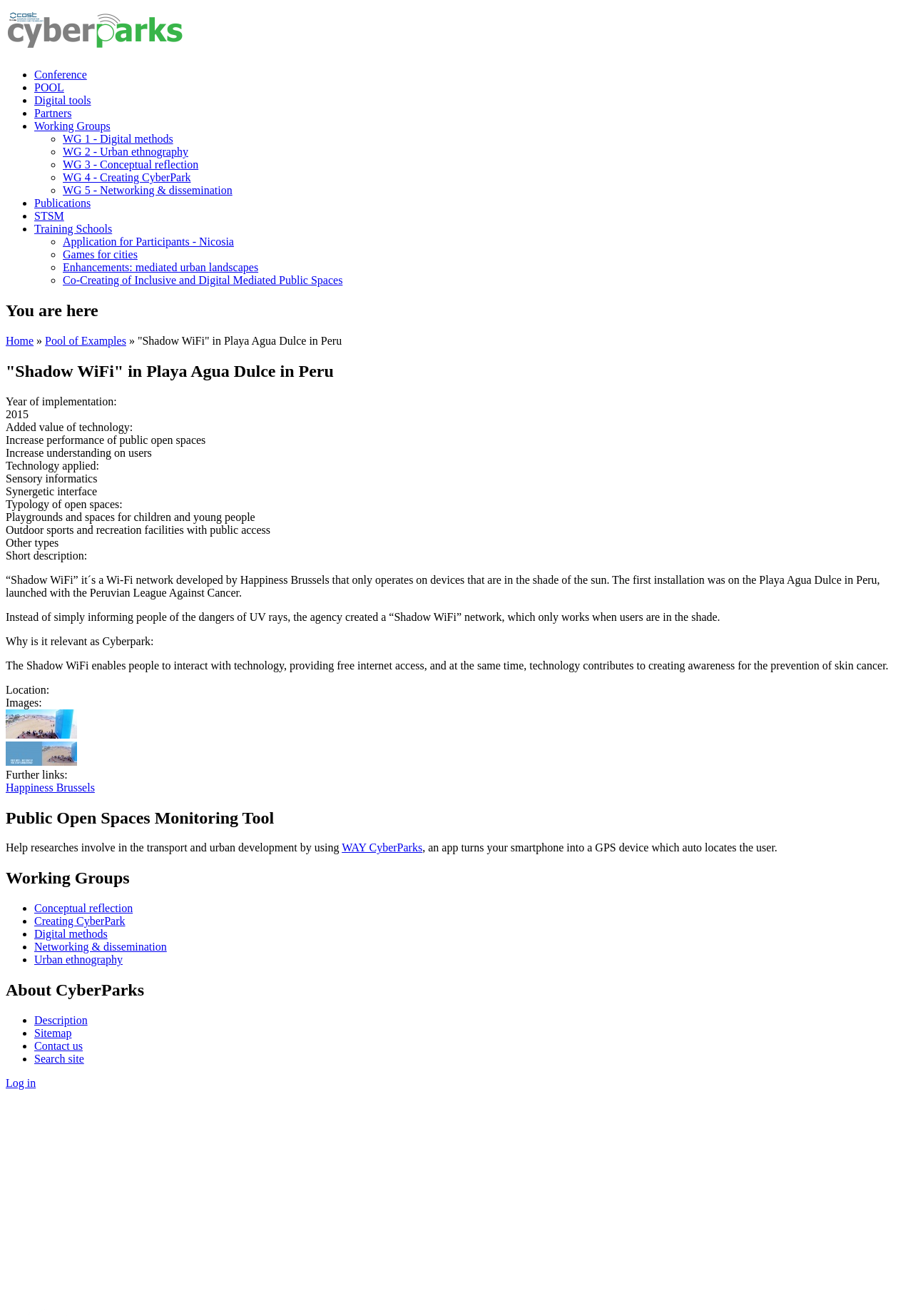What is the name of the Wi-Fi network?
Refer to the screenshot and answer in one word or phrase.

Shadow WiFi